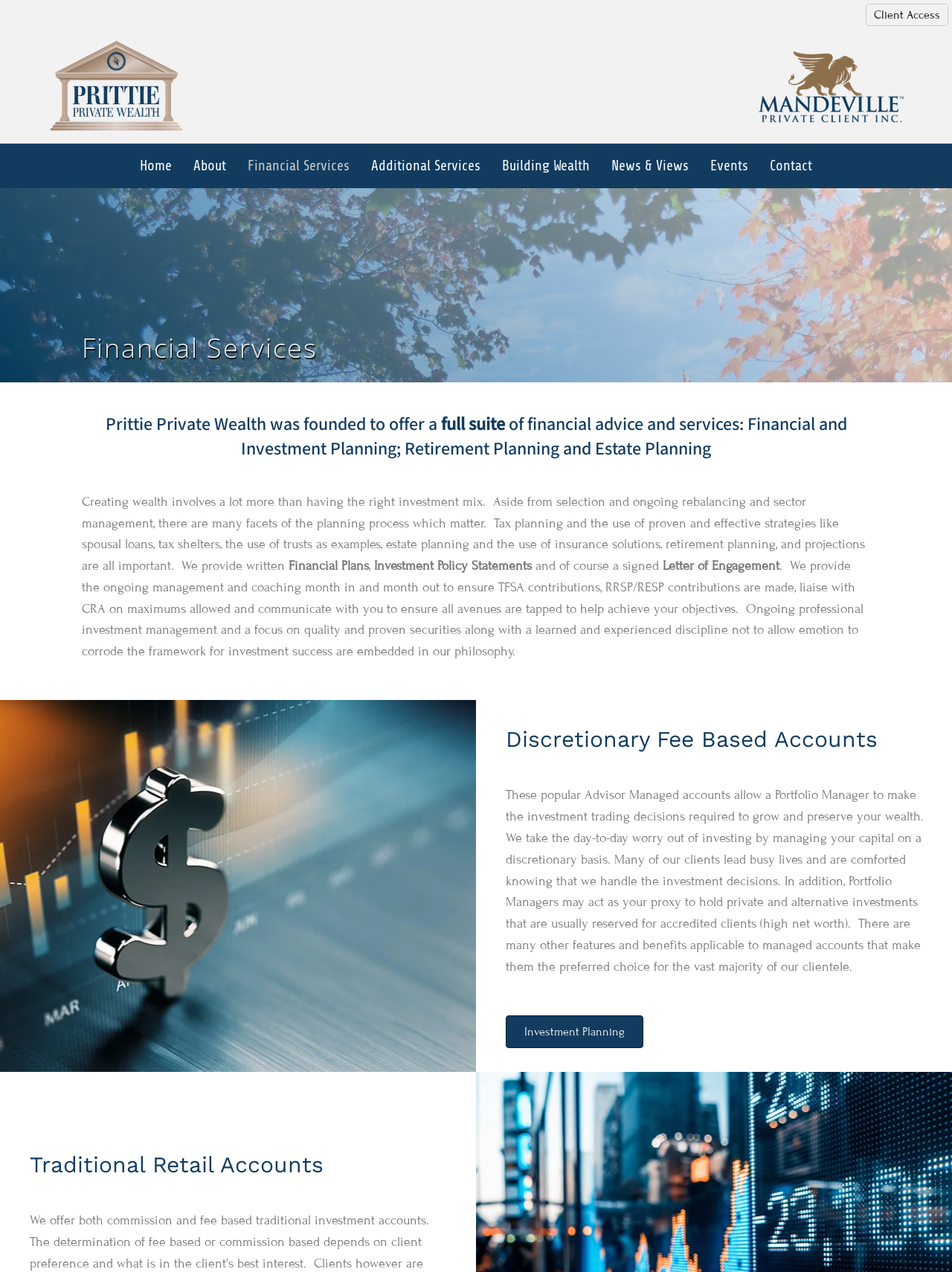What is the name of the company?
Please respond to the question with a detailed and well-explained answer.

I determined the answer by looking at the logo image with the description 'Prittie Private Wealth Logo' and the root element 'Financial Services - Prittie Private Wealth'.